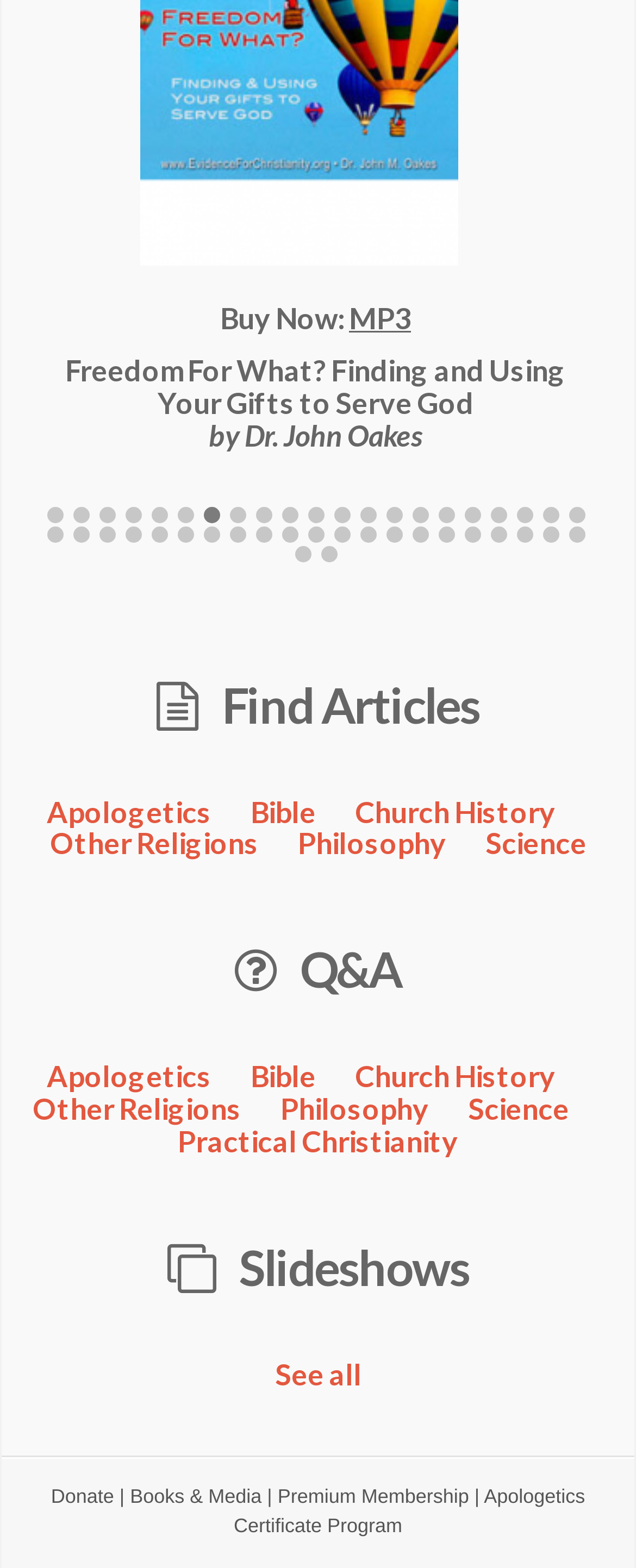Give a short answer to this question using one word or a phrase:
What are the categories in the Q&A section?

Apologetics, Bible, Church History, etc.